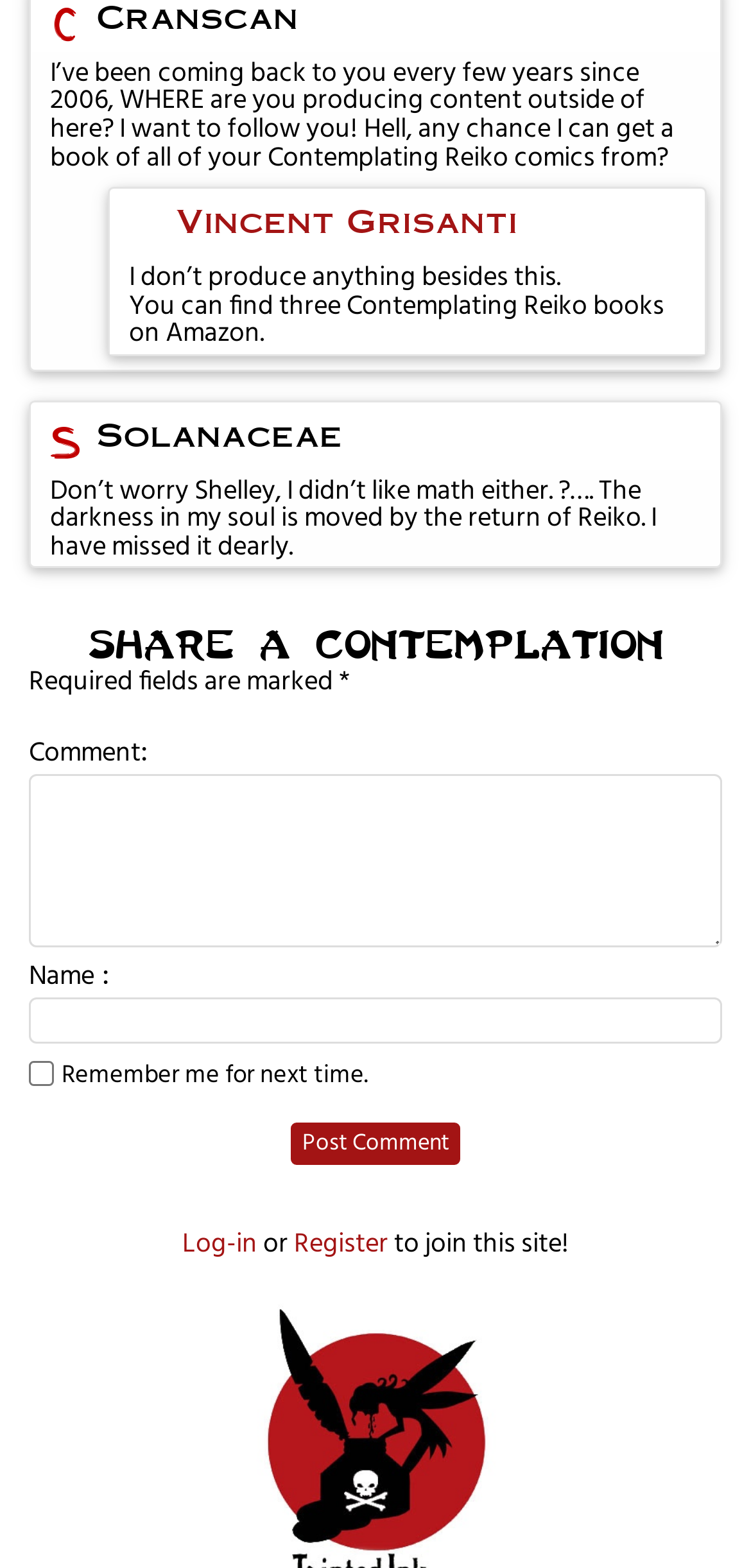What is the label above the first textbox?
Refer to the image and respond with a one-word or short-phrase answer.

Comment